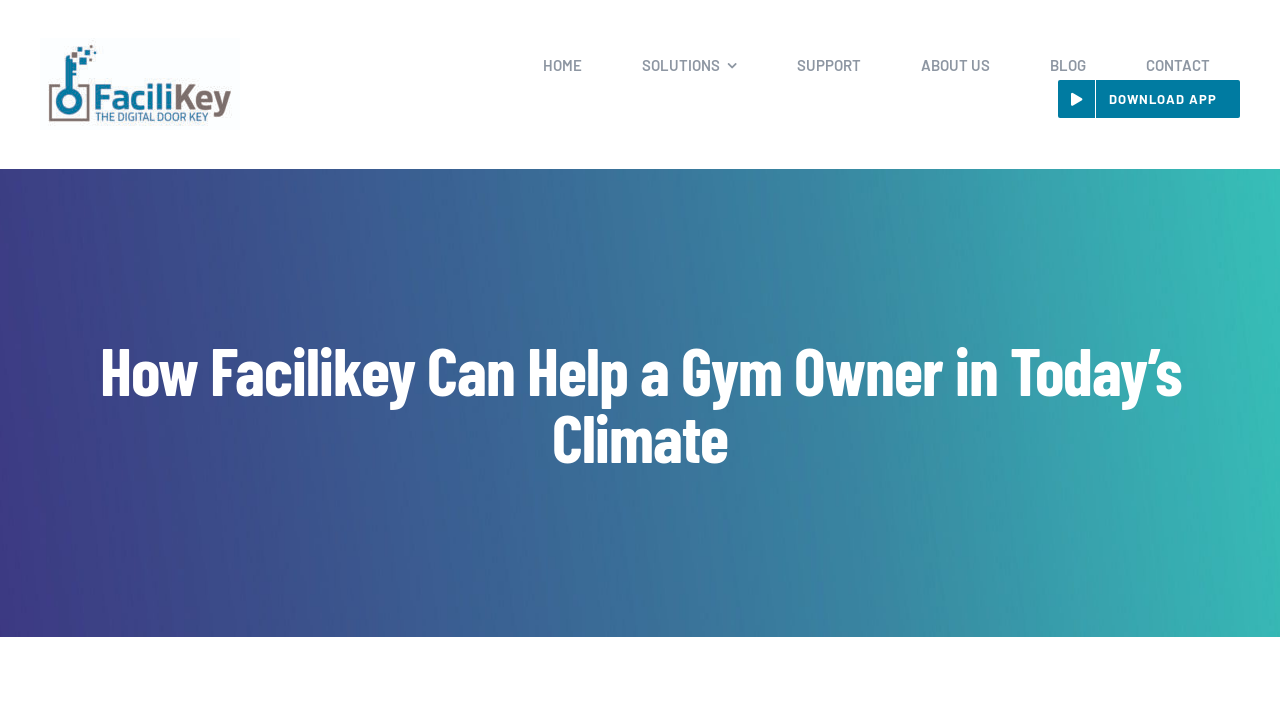Respond with a single word or short phrase to the following question: 
Is there a call-to-action button?

Yes